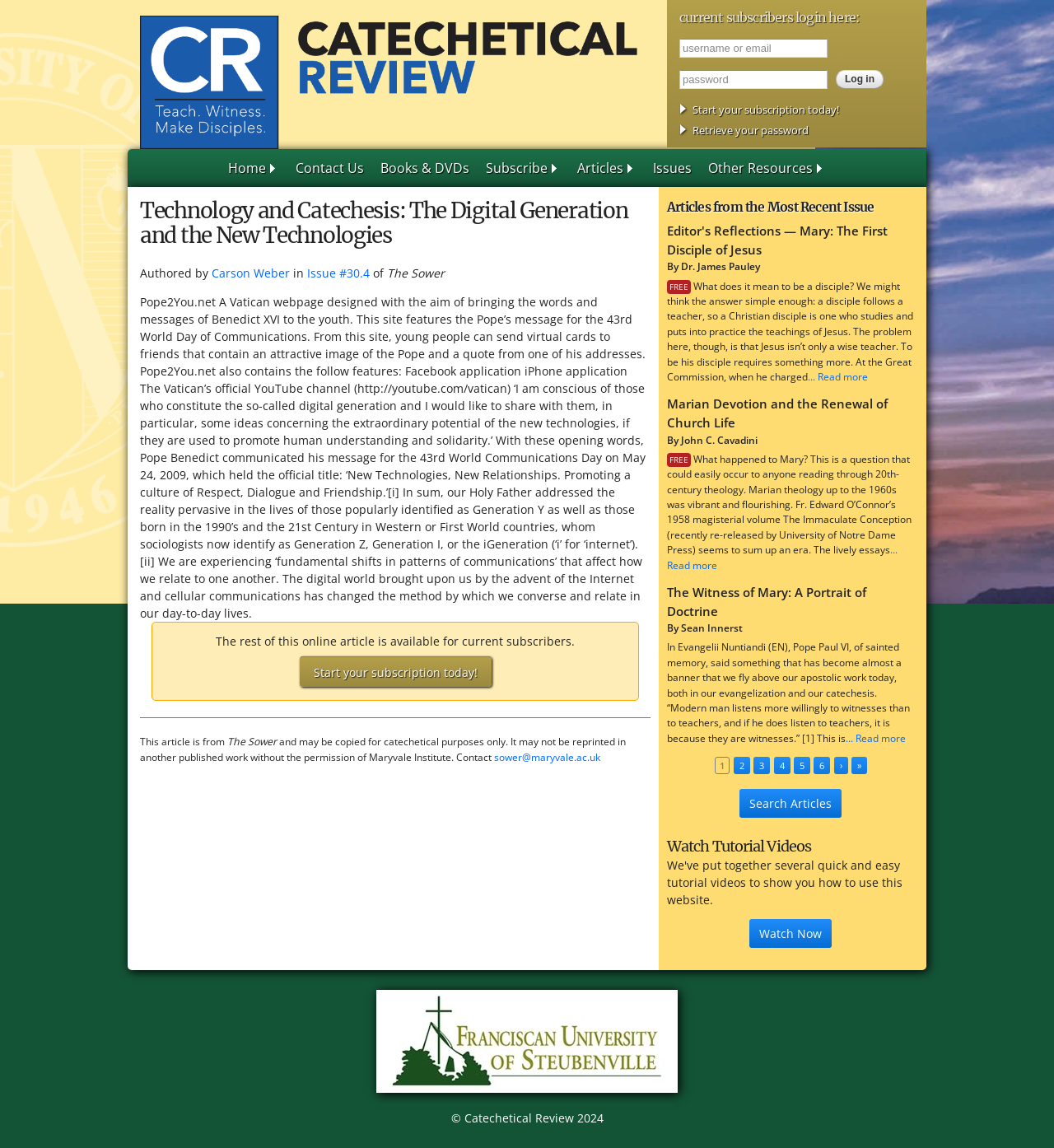Provide the bounding box coordinates of the HTML element described by the text: "PushSilver". The coordinates should be in the format [left, top, right, bottom] with values between 0 and 1.

None